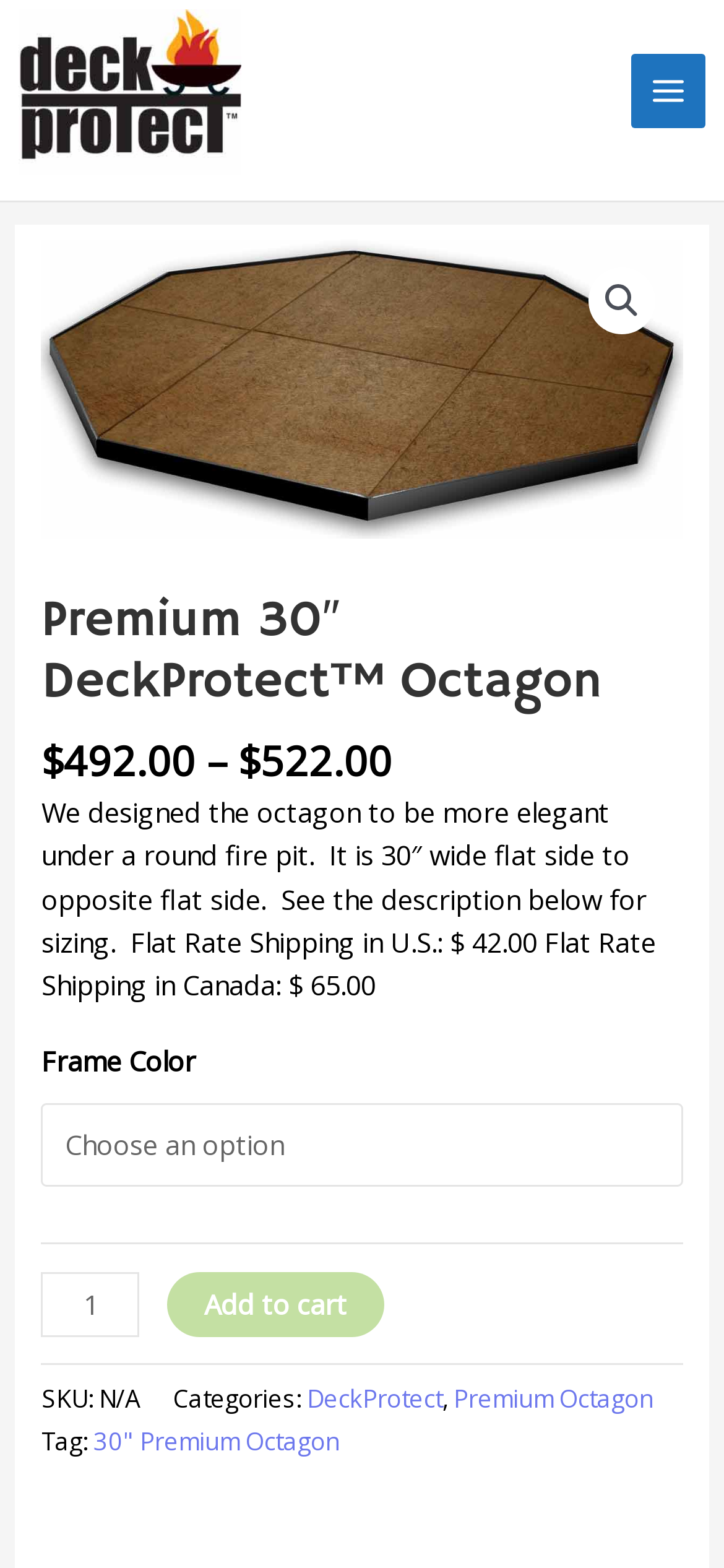Give a detailed account of the webpage, highlighting key information.

This webpage is a product page for the "Premium 30″ DeckProtect™ Octagon" on the DeckProtect Store website. At the top left, there is a link to the DeckProtect Store, accompanied by an image of the store's logo. On the top right, there is a button for the main menu, which is not expanded. 

Below the top section, there is a heading that displays the product name, "Premium 30″ DeckProtect™ Octagon". Next to the heading, there is a price range displayed, from $492.00 to $522.00. 

Below the price range, there is a paragraph of text that describes the product, mentioning its design, size, and shipping rates. 

Under the product description, there is a section for selecting the frame color, with a combobox that allows users to choose from different options. 

To the right of the frame color section, there is a section for selecting the product quantity, with a spin button that allows users to enter a value between 1 and an unspecified maximum. There is also an "Add to cart" button. 

At the bottom of the page, there are sections displaying the product's SKU, categories, and tags. The categories include "DeckProtect" and "Premium Octagon", and the tag is "30" Premium Octagon".